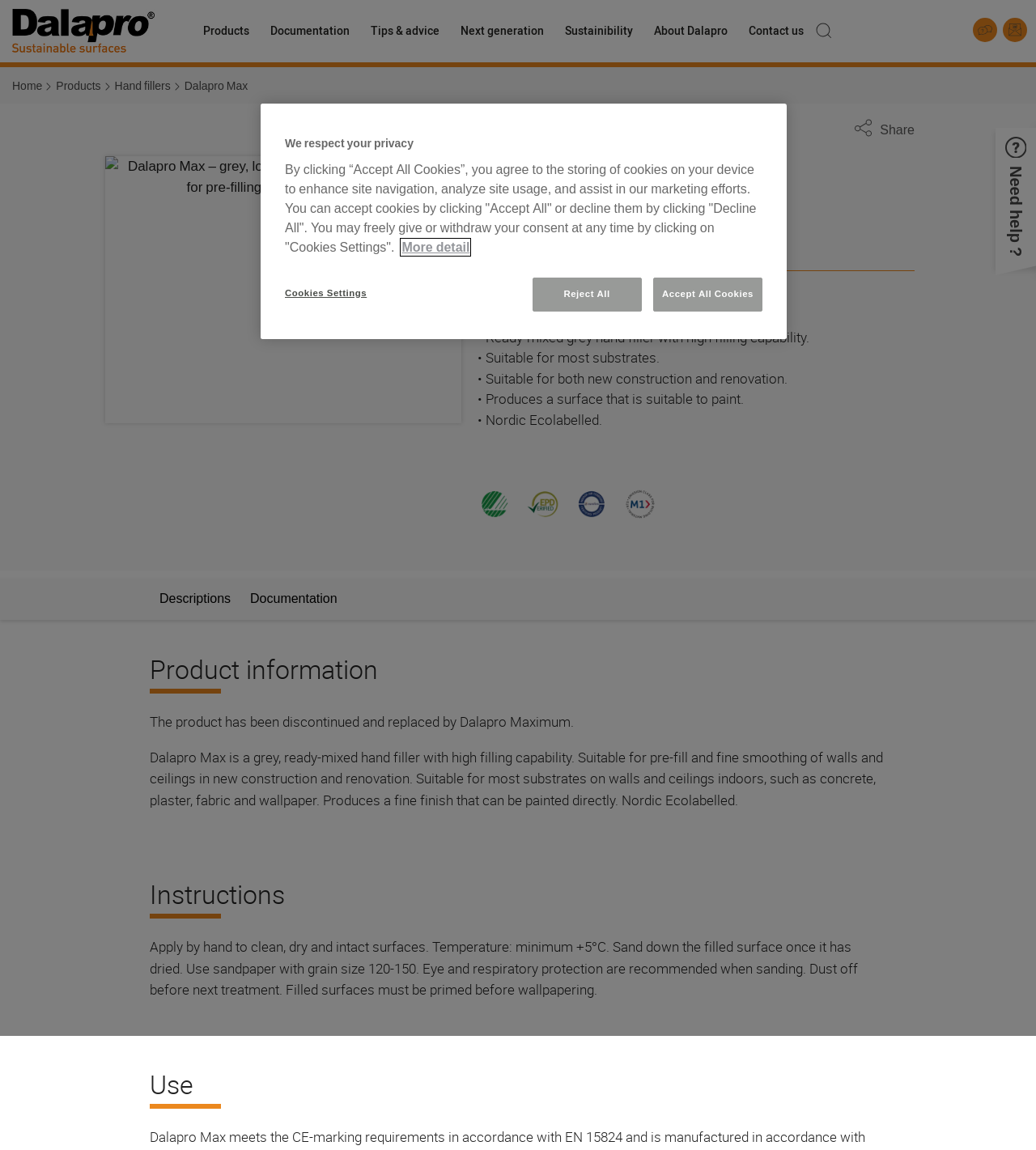What is Dalapro Max?
Based on the visual content, answer with a single word or a brief phrase.

Discontinued hand filler